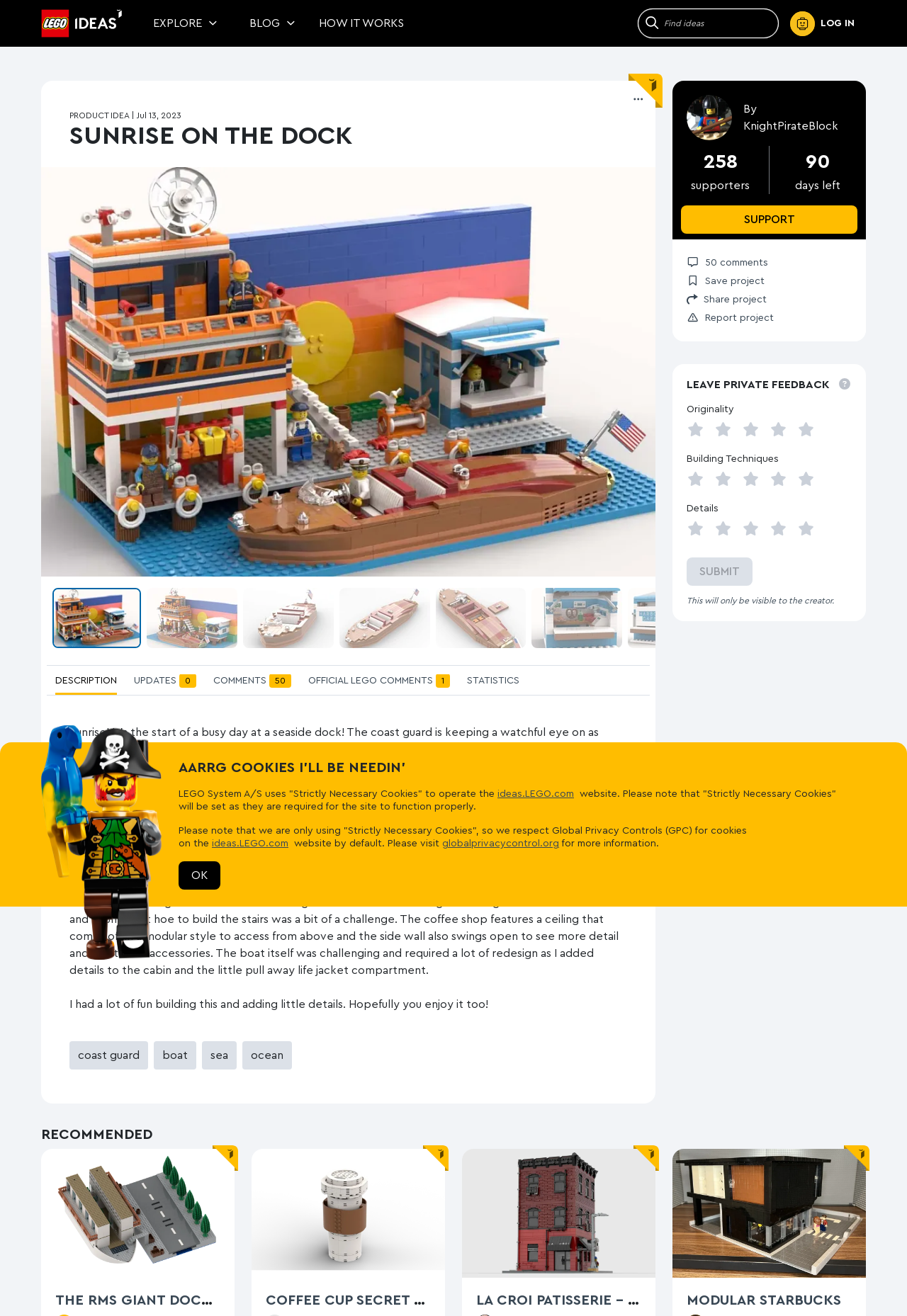Determine the bounding box coordinates of the clickable area required to perform the following instruction: "View recommended projects". The coordinates should be represented as four float numbers between 0 and 1: [left, top, right, bottom].

[0.036, 0.856, 0.964, 0.869]